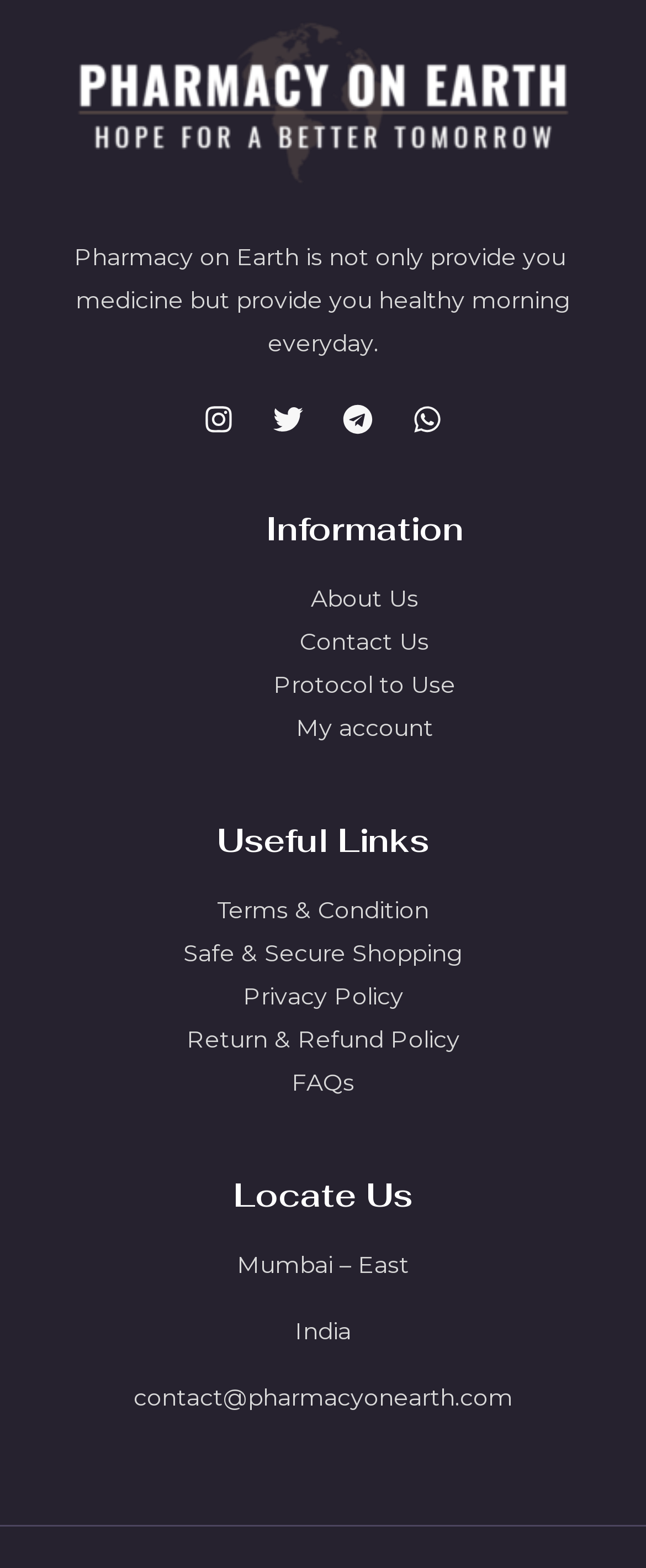Locate the bounding box coordinates of the element to click to perform the following action: 'Read Terms & Condition'. The coordinates should be given as four float values between 0 and 1, in the form of [left, top, right, bottom].

[0.336, 0.571, 0.664, 0.59]